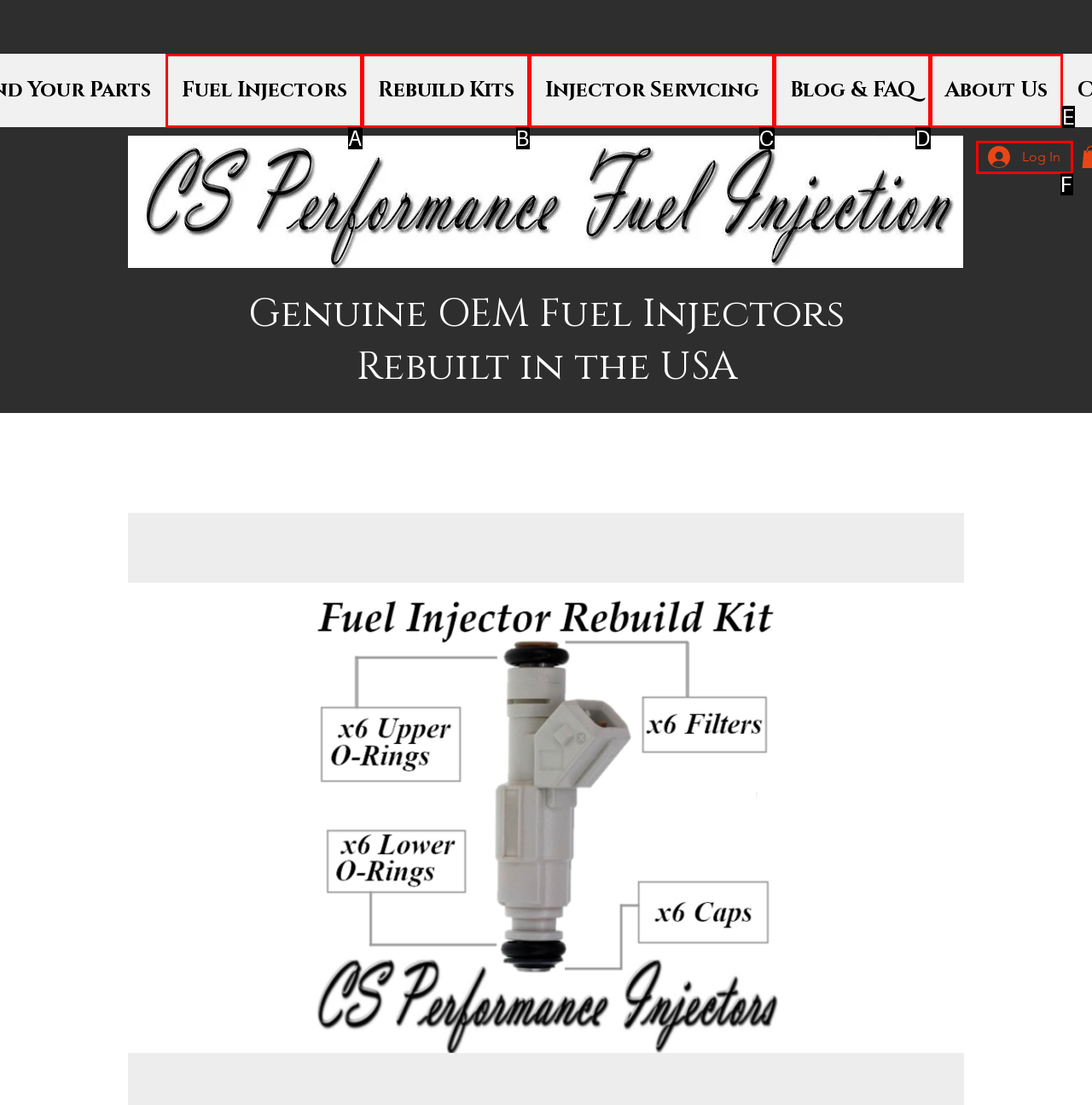Which HTML element matches the description: Rebuild Kits?
Reply with the letter of the correct choice.

B